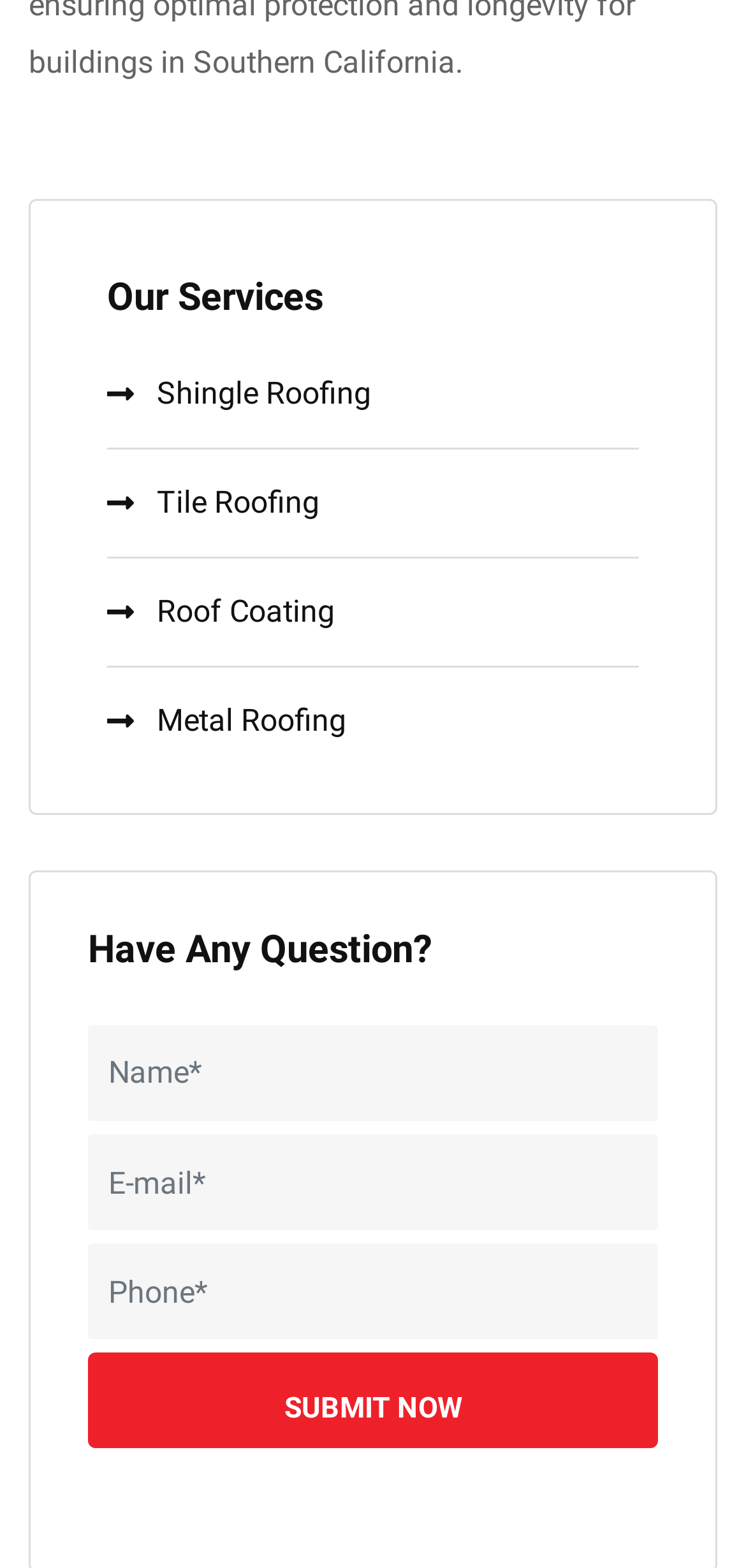Please determine the bounding box coordinates of the area that needs to be clicked to complete this task: 'Click on Metal Roofing'. The coordinates must be four float numbers between 0 and 1, formatted as [left, top, right, bottom].

[0.144, 0.426, 0.856, 0.494]